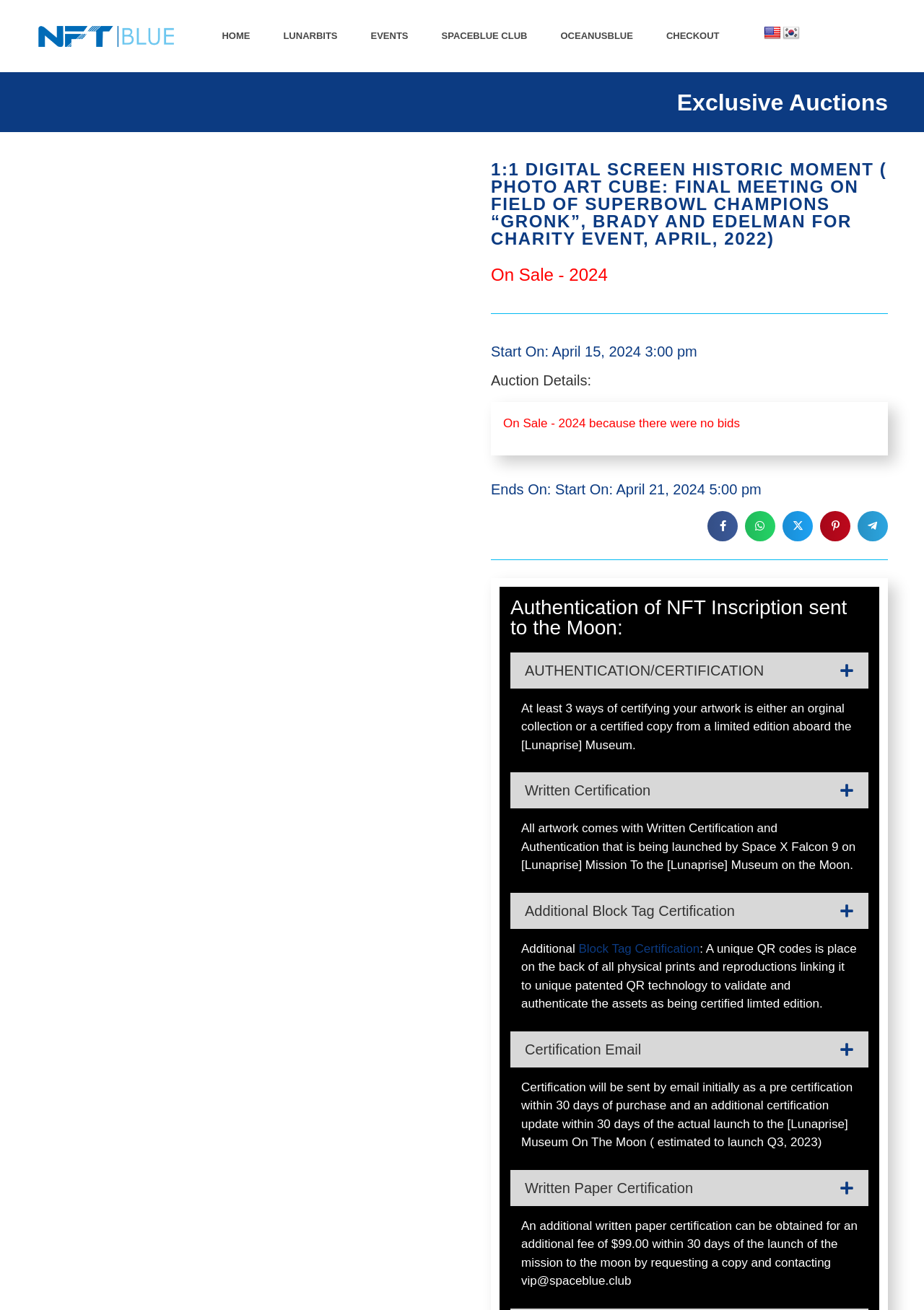What is the additional fee for a written paper certification?
Based on the screenshot, respond with a single word or phrase.

$99.00